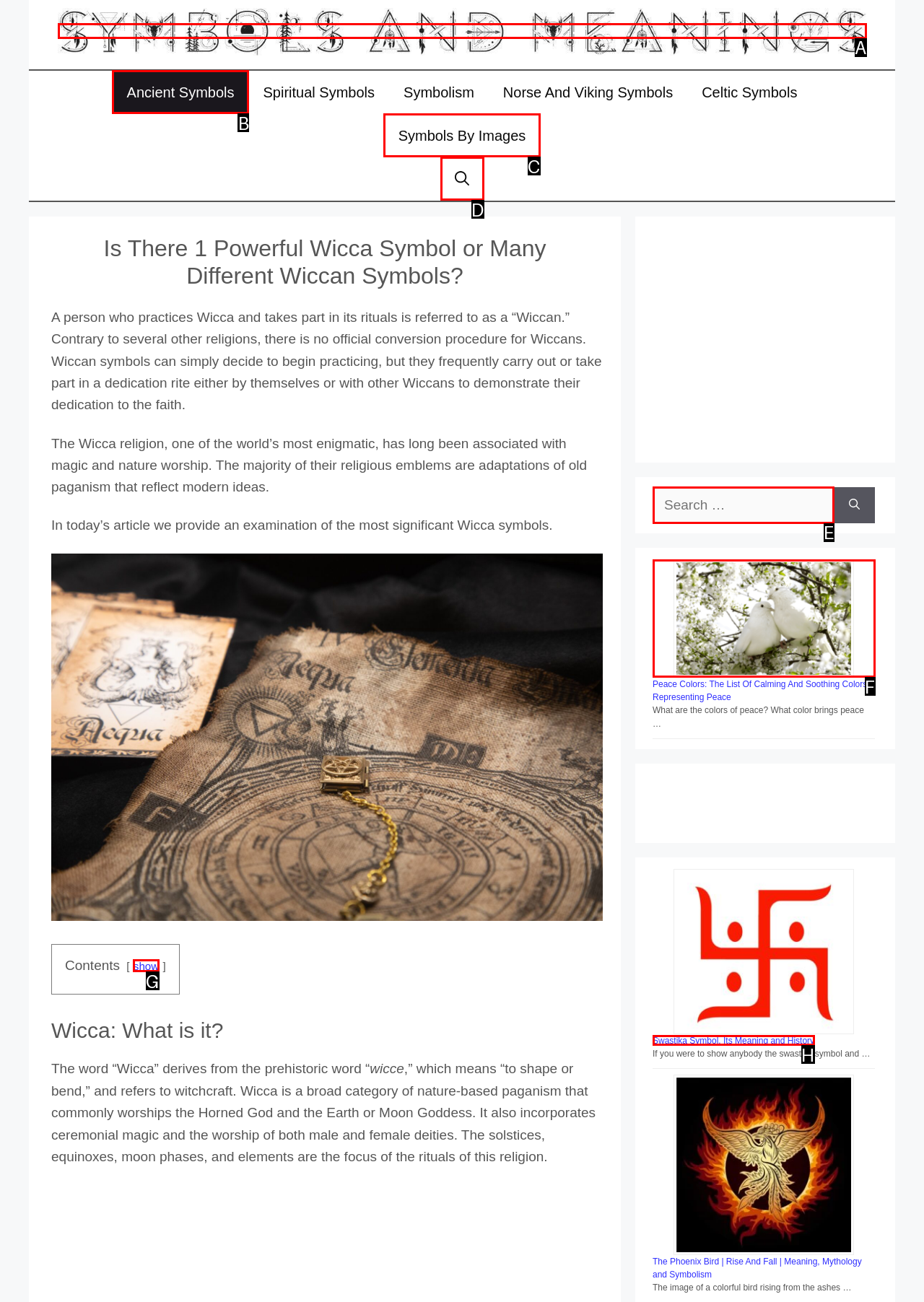Using the given description: aria-label="Open Search Bar", identify the HTML element that corresponds best. Answer with the letter of the correct option from the available choices.

D